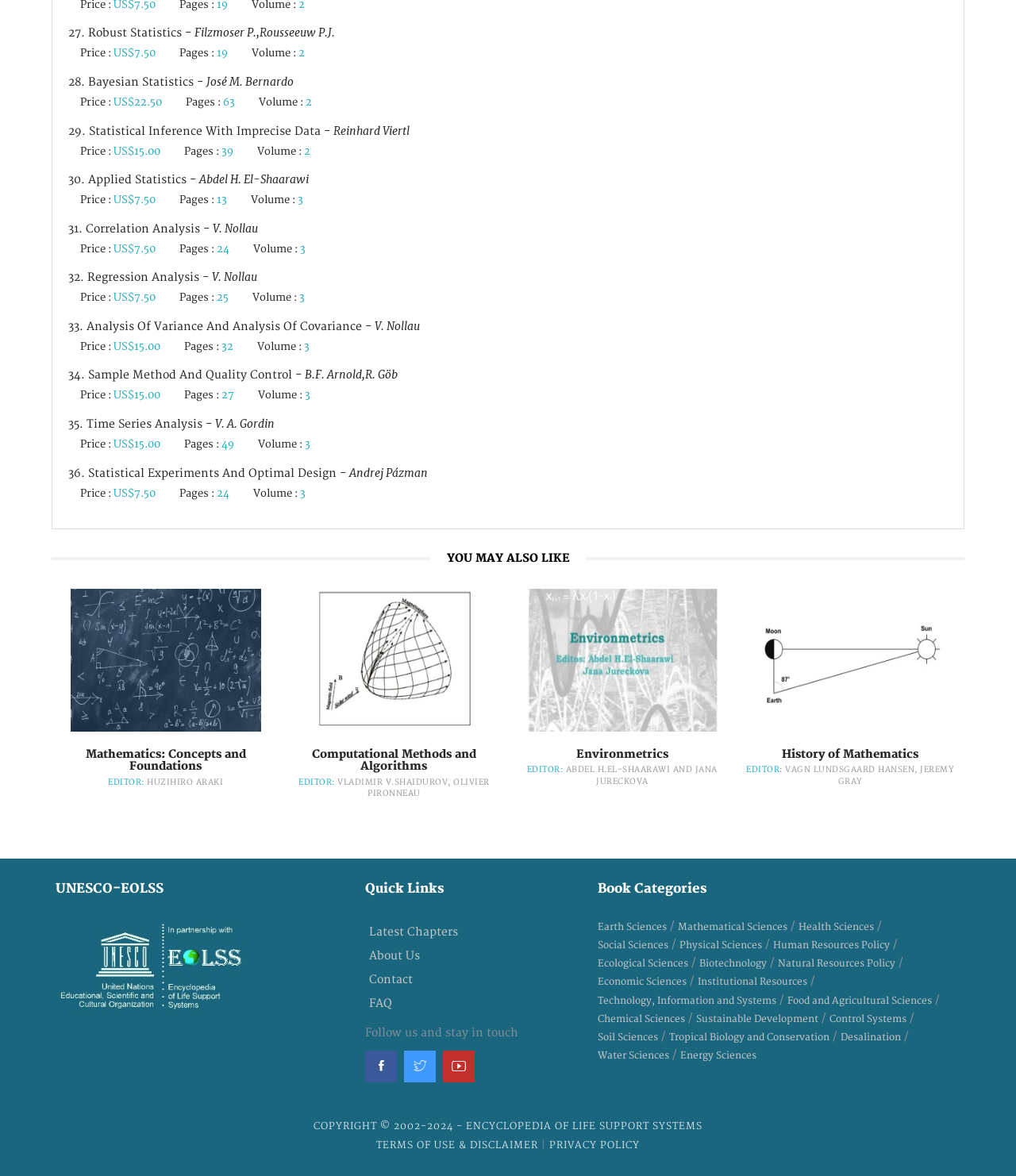Indicate the bounding box coordinates of the clickable region to achieve the following instruction: "Click the link '36. Statistical Experiments And Optimal Design - Andrej Pázman'."

[0.067, 0.396, 0.421, 0.408]